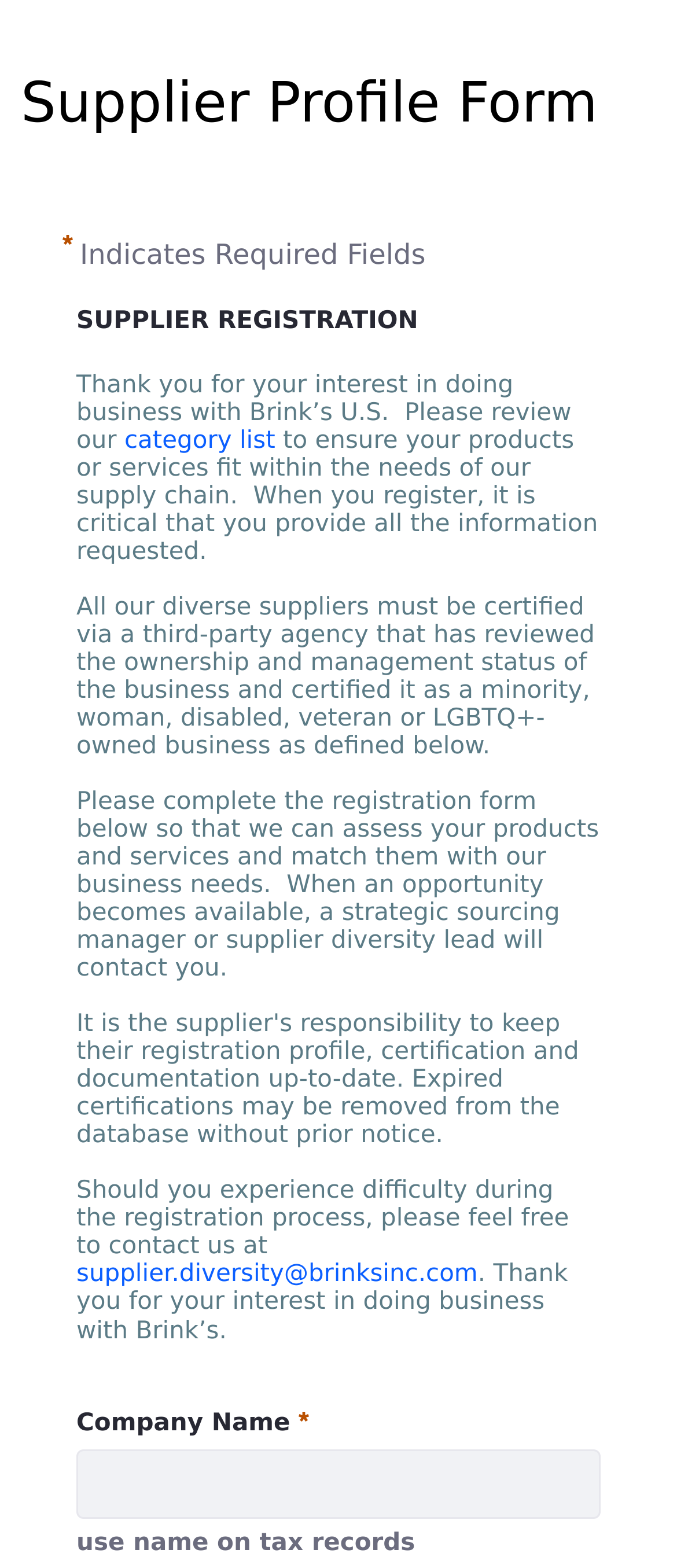What is the consequence of expired certifications?
Refer to the image and provide a detailed answer to the question.

According to the webpage, expired certifications may be removed from the database without prior notice, emphasizing the importance of keeping registration profiles, certifications, and documentation up-to-date.